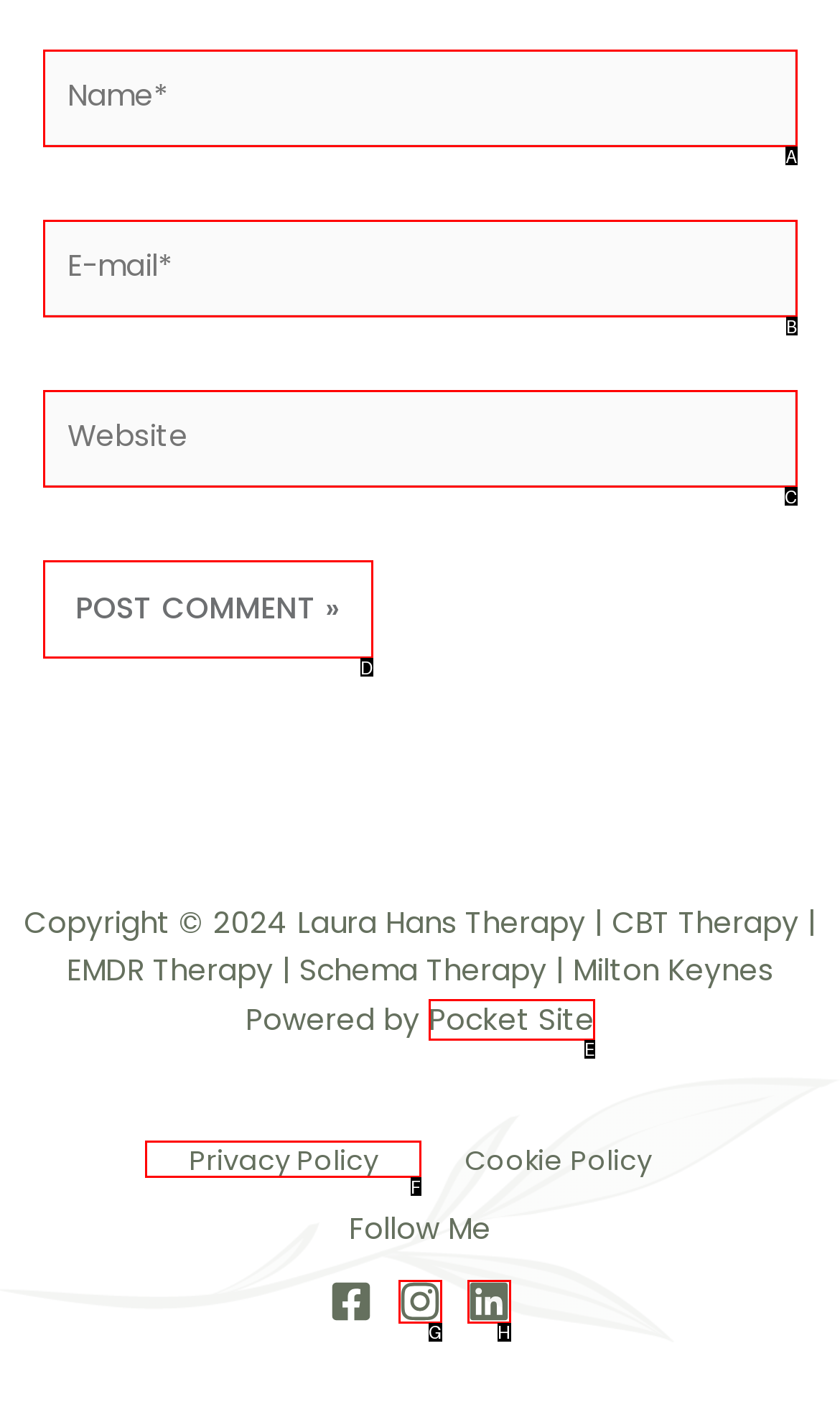Select the right option to accomplish this task: Visit the privacy policy page. Reply with the letter corresponding to the correct UI element.

F